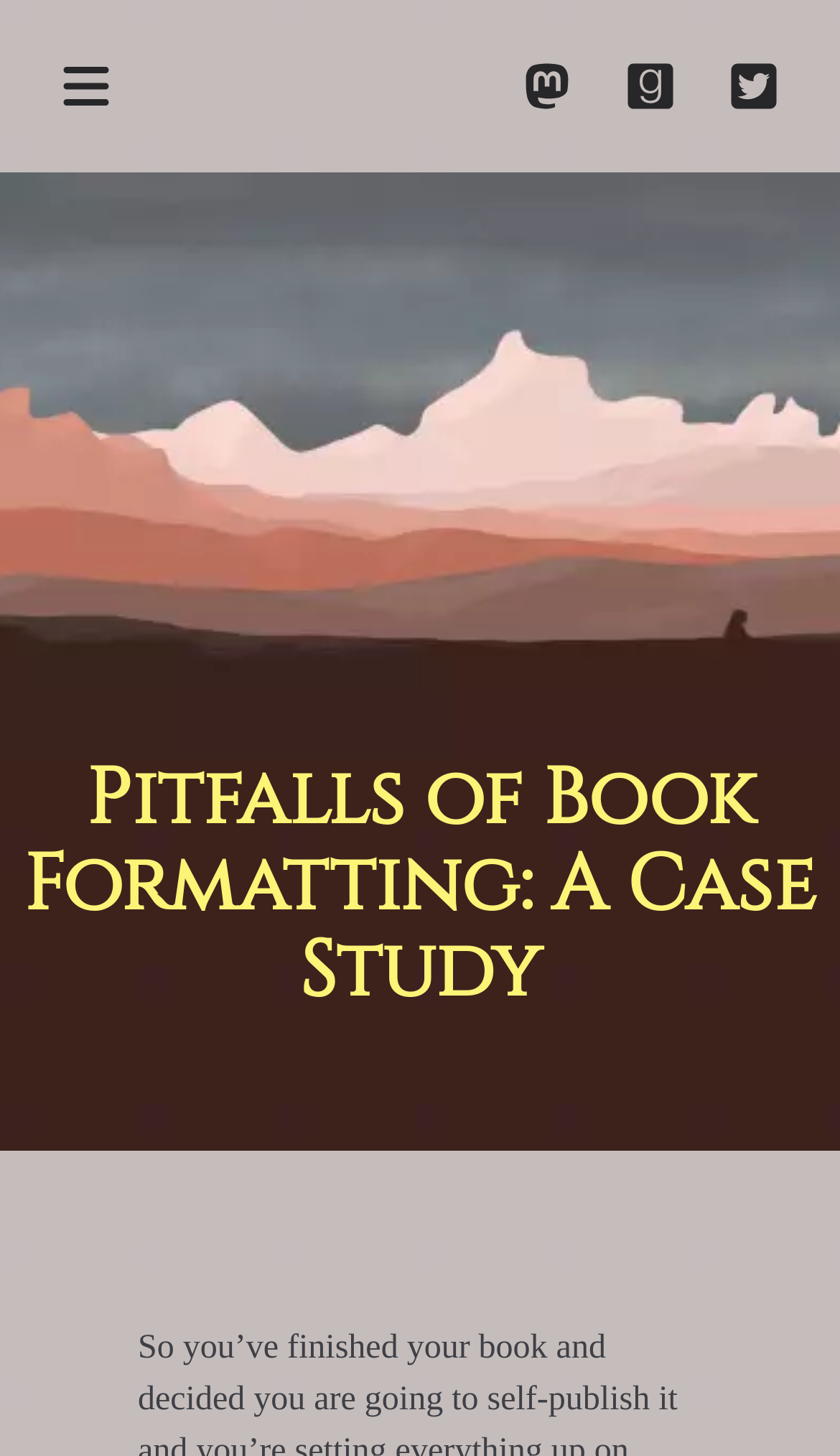Can you find and generate the webpage's heading?

Pitfalls of Book Formatting: A Case Study